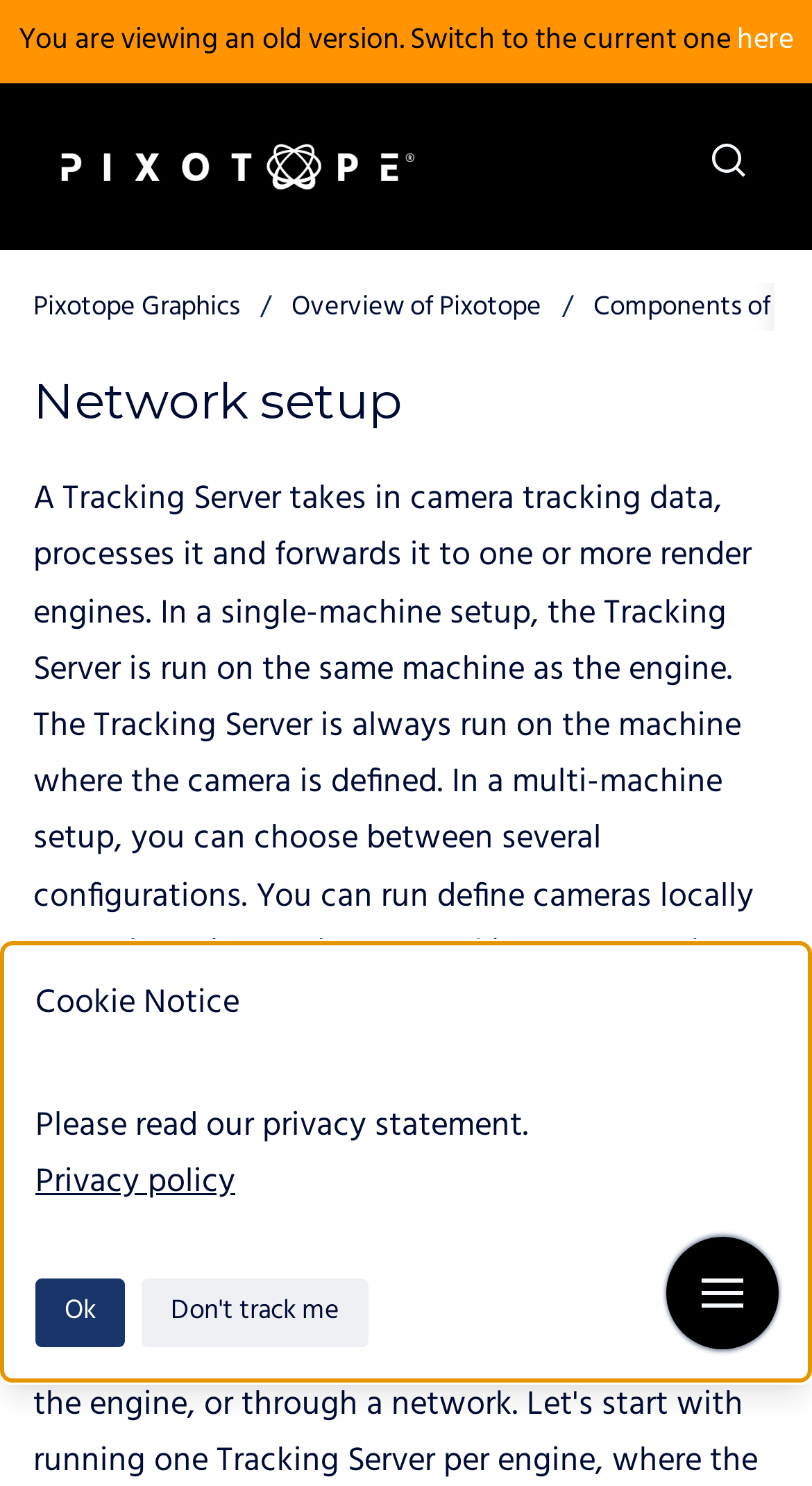Identify the bounding box for the described UI element. Provide the coordinates in (top-left x, top-left y, bottom-right x, bottom-right y) format with values ranging from 0 to 1: Share

None